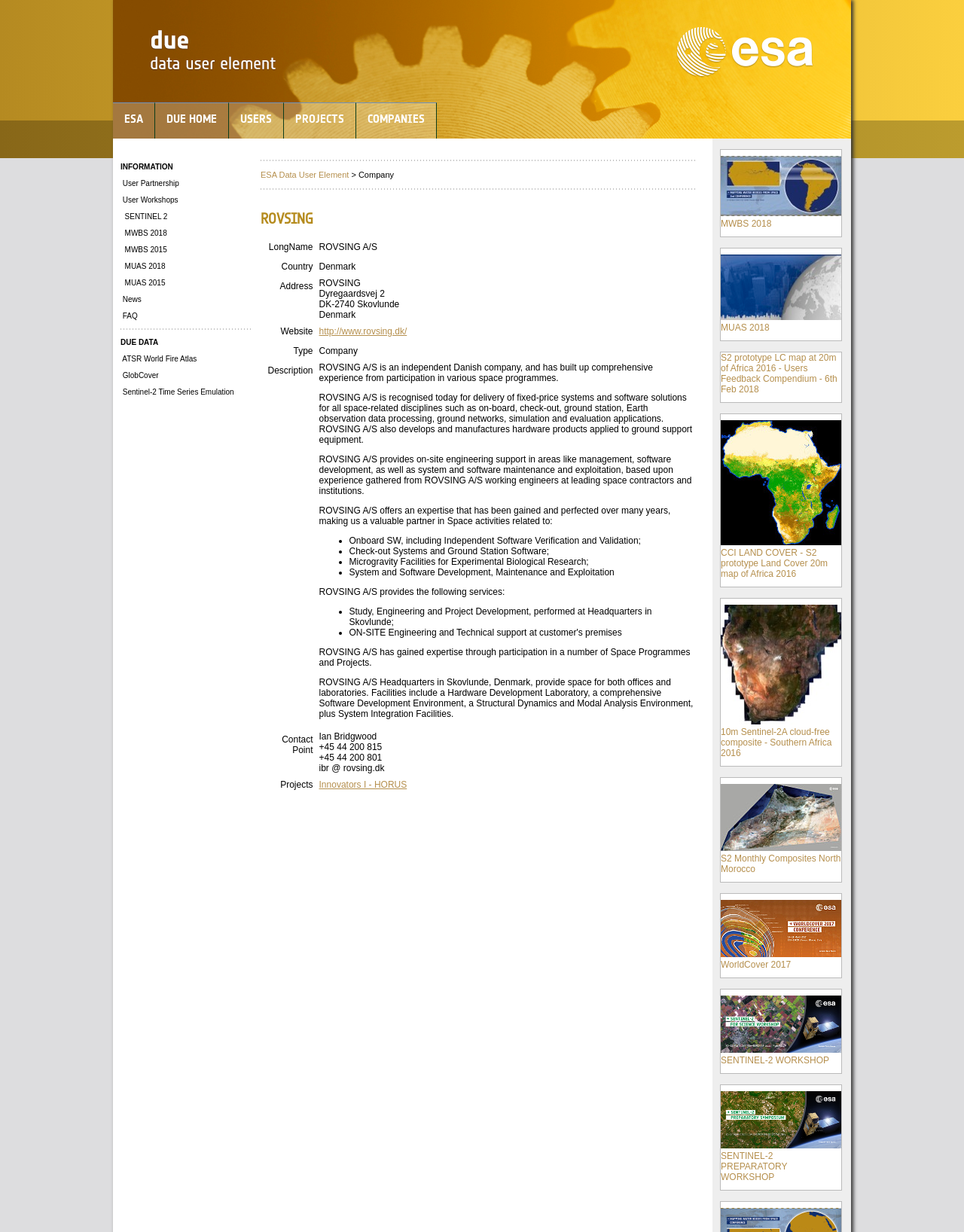Explain in detail what is displayed on the webpage.

The webpage is titled "ESA Data User Element" and has a navigation menu at the top with links to "ESA", "DUE HOME", "USERS", "PROJECTS", and "COMPANIES". Below the navigation menu, there is a section with links to "User Partnership", "User Workshops", "SENTINEL-2", "MWBS 2018", "MWBS 2015", "MUAS 2018", "MUAS 2015", "News", and "FAQ".

On the left side of the page, there is a section titled "DUE DATA" with links to "ATSR World Fire Atlas", "GlobCover", and "Sentinel-2 Time Series Emulation". Below this section, there is a table with information about a company called "ROVSING A/S", including its name, country, address, website, type, and description. The description is a lengthy text that provides details about the company's experience, services, and expertise in the space industry.

On the right side of the page, there are several links to projects and datasets, including "MWBS 2018", "MUAS 2018", "S2 prototype LC map at 20m of Africa 2016", "CCI LAND COVER", "10m Sentinel-2A cloud-free composite", "S2 Monthly Composites North Morocco", "WorldCover 2017", and "SENTINEL-2 WORKSHOP". Each of these links has an accompanying image.